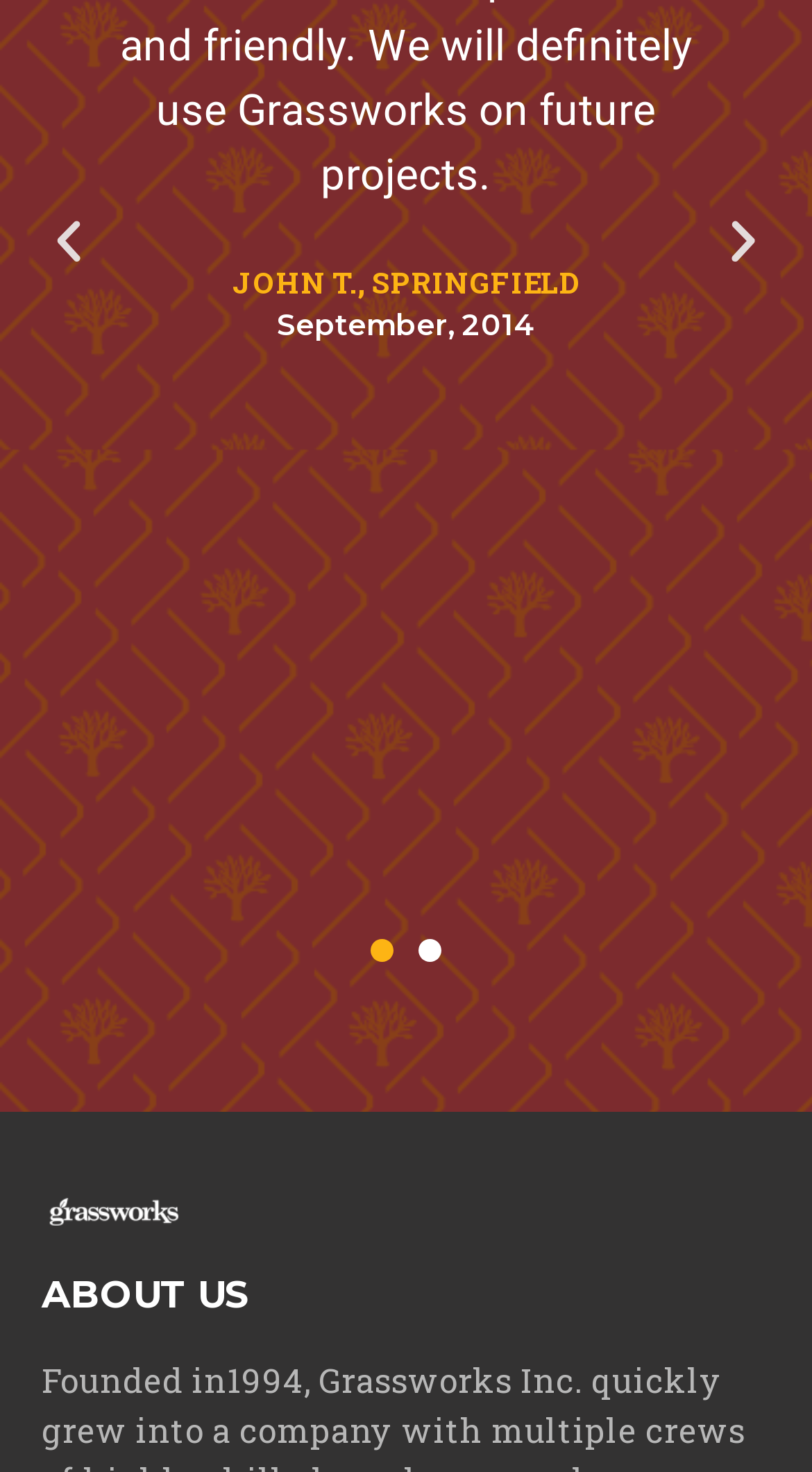Please answer the following question using a single word or phrase: 
What is the title of the section below the person's name?

ABOUT US